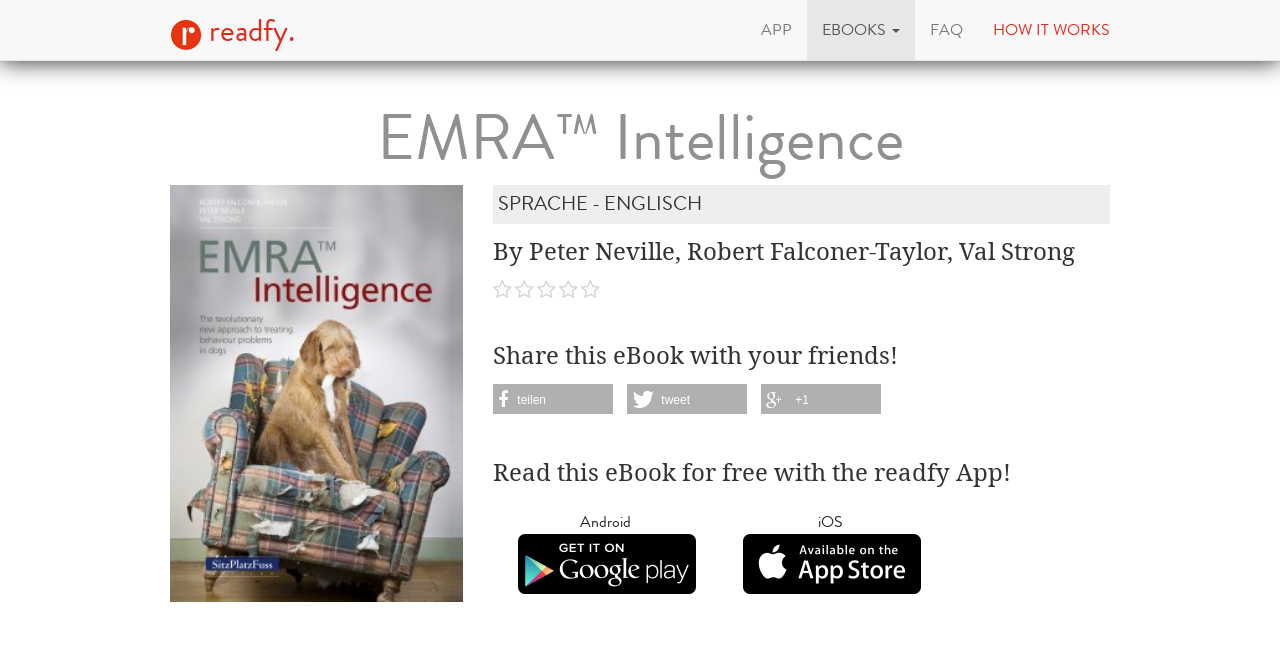Carefully examine the image and provide an in-depth answer to the question: How can I read this eBook for free?

I found the answer by reading the StaticText 'Read this eBook for free with the readfy App!' which explicitly mentions that I can read the eBook for free using the readfy App.